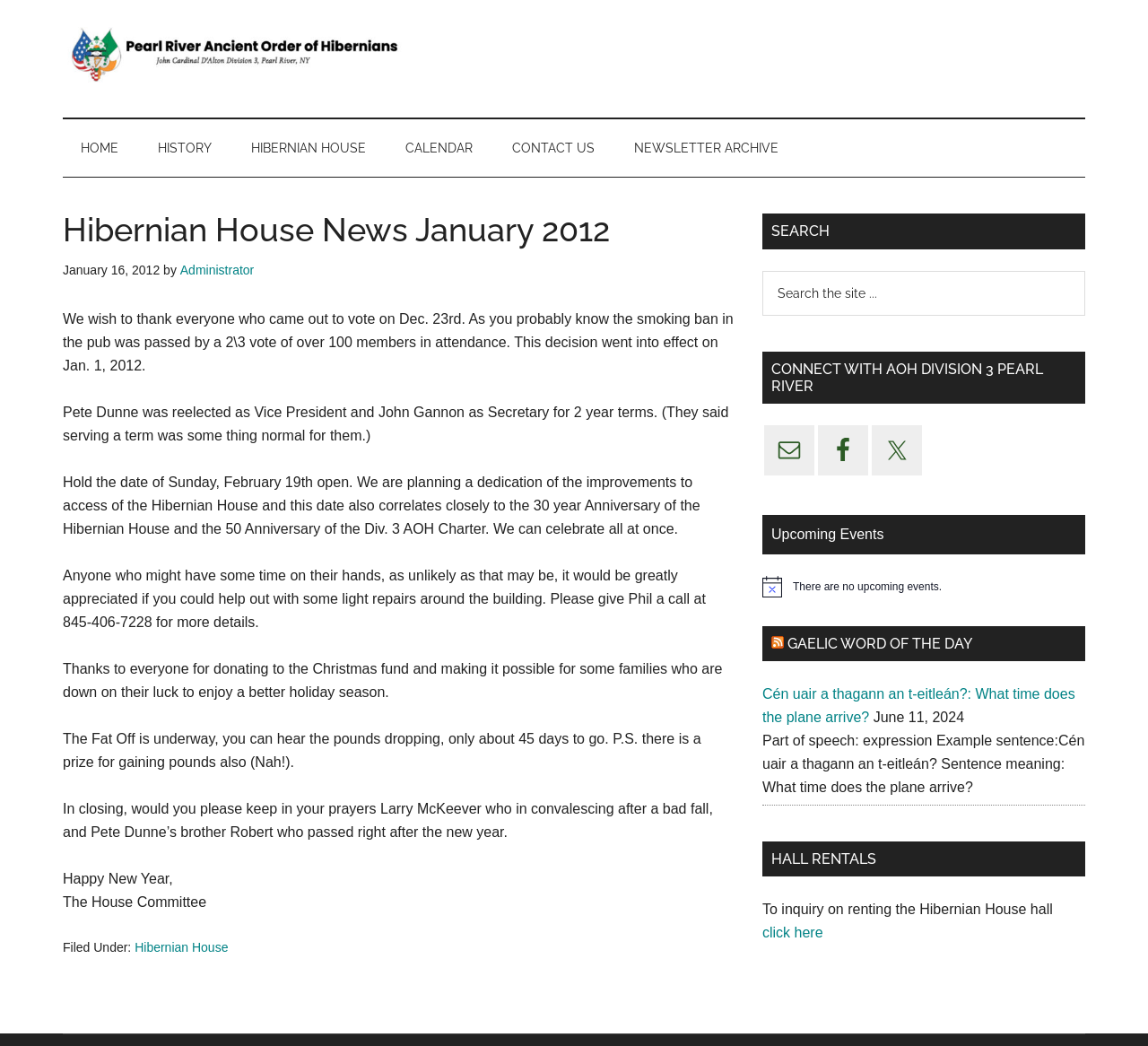How can one search the site?
Please provide a single word or phrase as your answer based on the image.

Using the search box